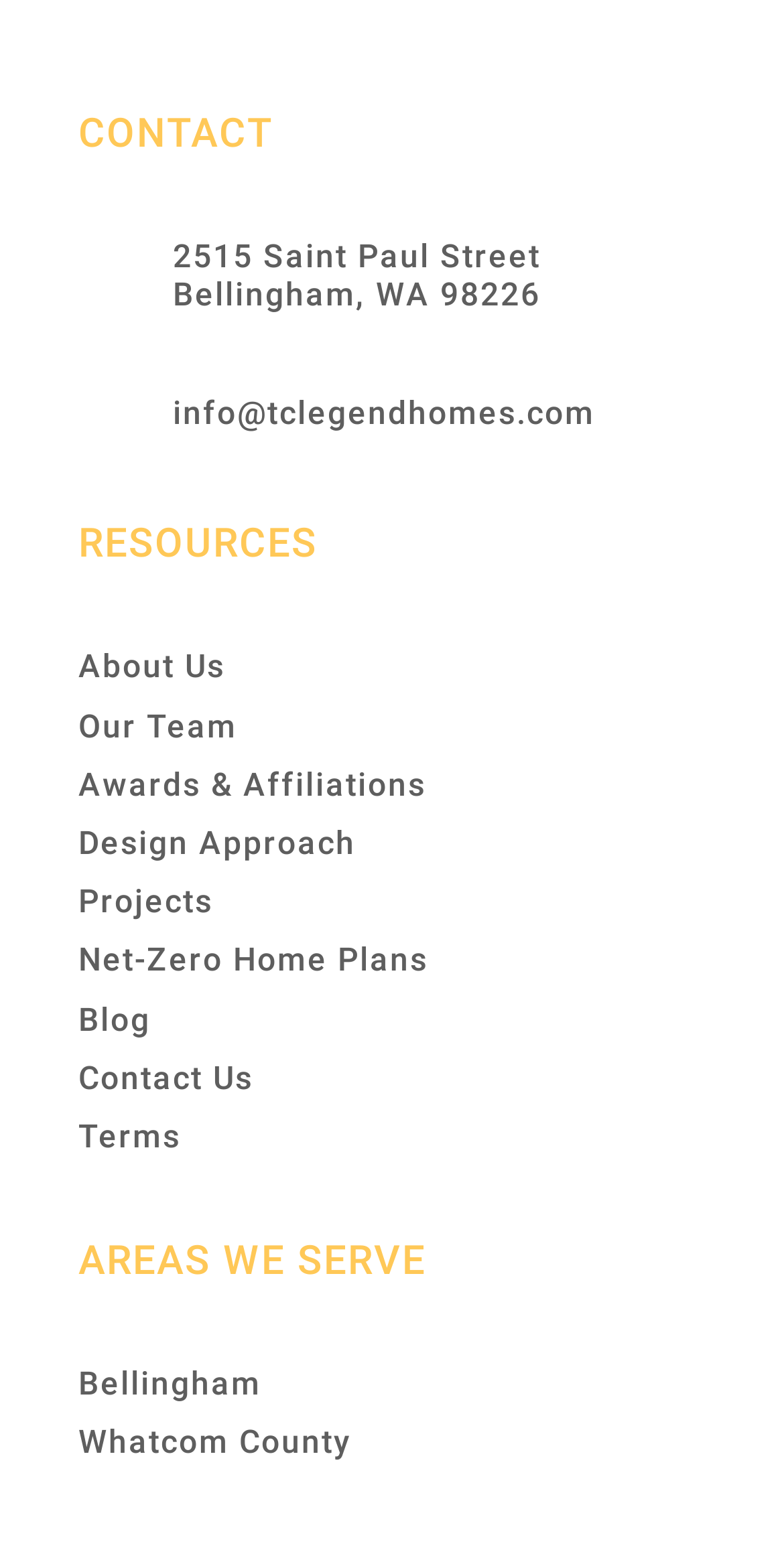Please study the image and answer the question comprehensively:
What is the email address of the company?

I found the email address by looking at the second layout table, which contains a heading element with the text 'info@tclegendhomes.com'. This is likely the email address of the company.